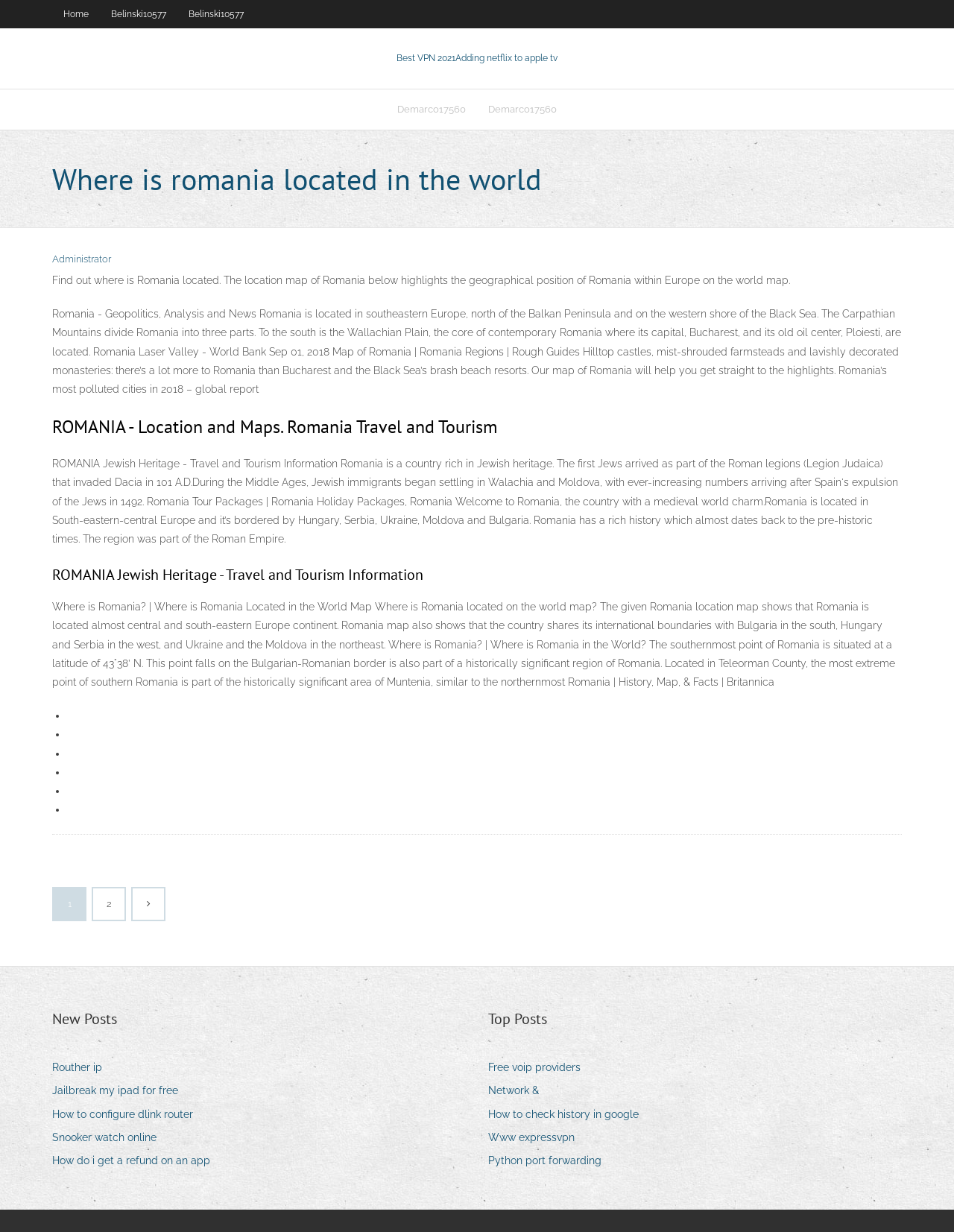Please identify and generate the text content of the webpage's main heading.

Where is romania located in the world